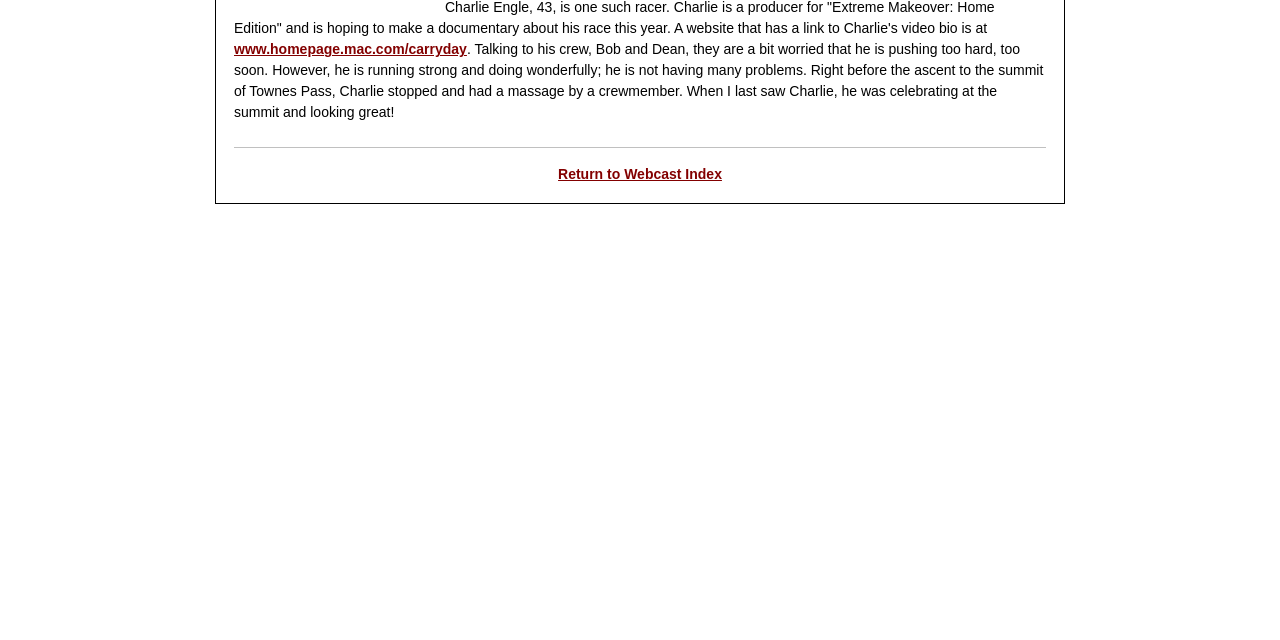Identify the bounding box of the UI element that matches this description: "www.homepage.mac.com/carryday".

[0.183, 0.065, 0.365, 0.09]